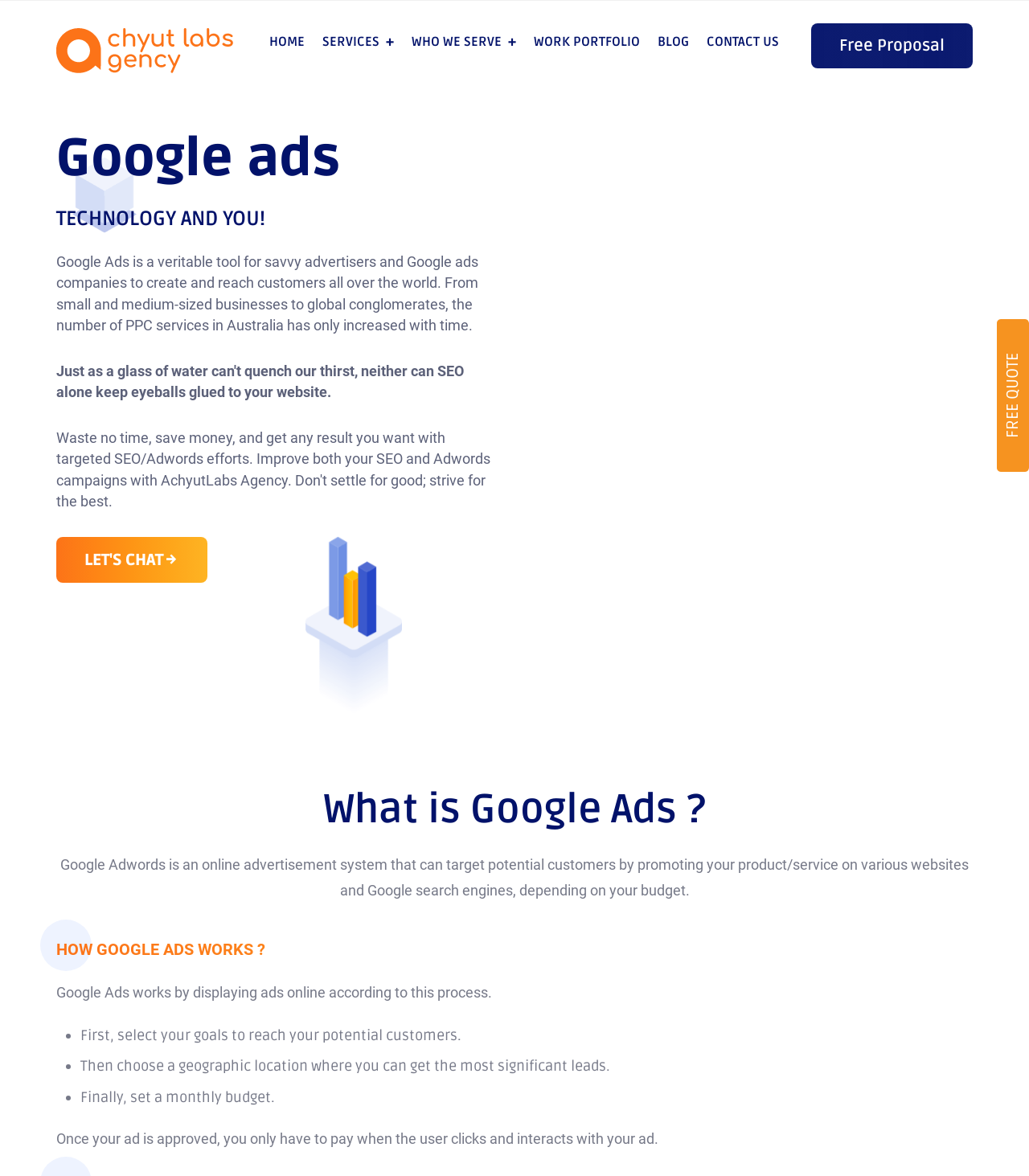Please specify the coordinates of the bounding box for the element that should be clicked to carry out this instruction: "Click on the WORK PORTFOLIO link". The coordinates must be four float numbers between 0 and 1, formatted as [left, top, right, bottom].

[0.519, 0.03, 0.622, 0.041]